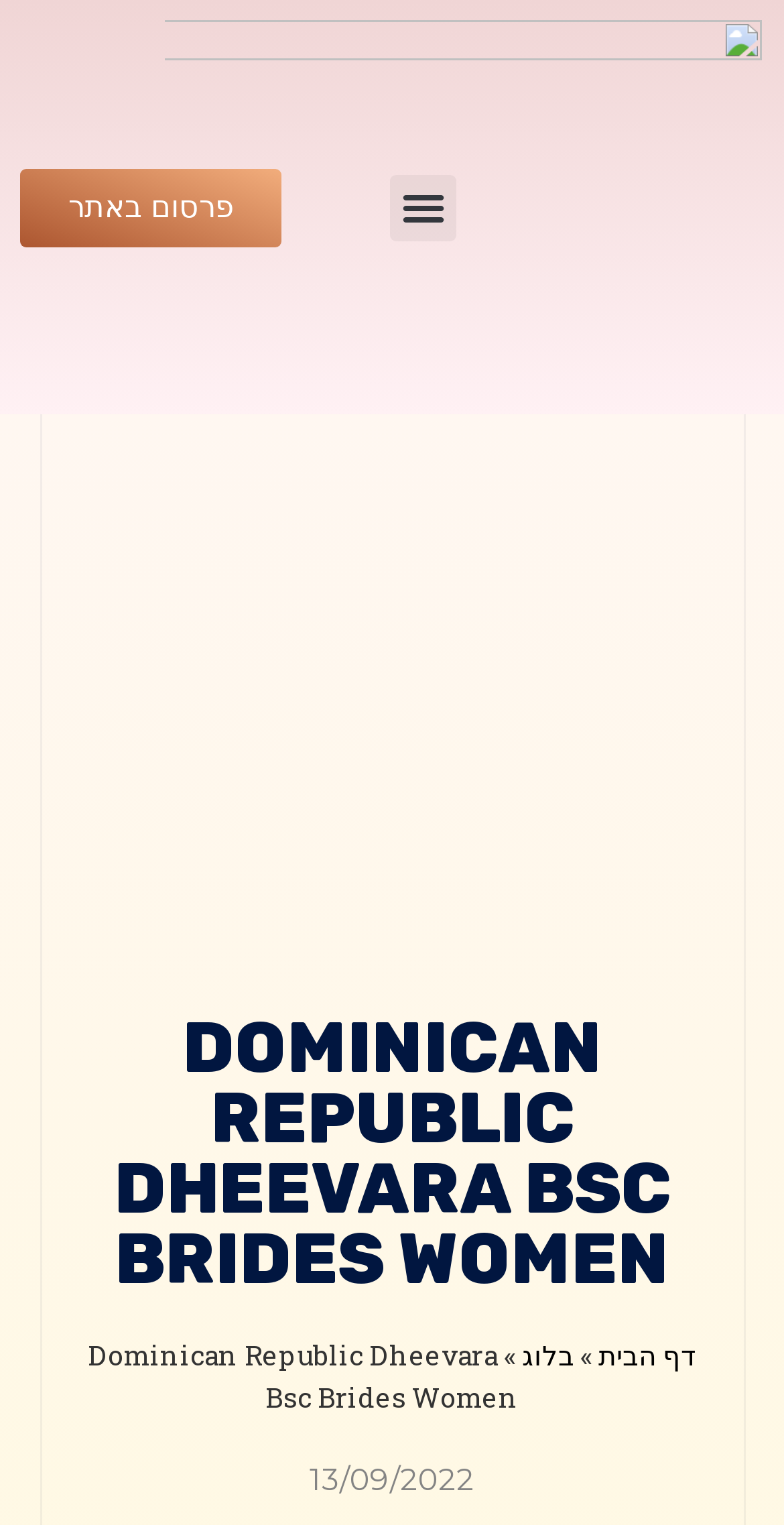Write an exhaustive caption that covers the webpage's main aspects.

The webpage appears to be a profile or listing page for Dominican Republic Dheevara Bsc Brides Women. At the top of the page, there is a link on the left side, taking up about 75% of the width, and a button on the right side, which is not expanded. Below these elements, there is a link to "פרסום באתר" (Publish on the site) on the left side.

The main content of the page is headed by a large heading that reads "DOMINICAN REPUBLIC DHEEVARA BSC BRIDES WOMEN", which spans about 80% of the width. Below this heading, there are three links in a row, with the first link being "דף הבית" (Home page), followed by a static text "»", and then a link to "בלוג" (Blog). These links are positioned near the bottom of the page.

Above these links, there is a static text that reads "Dominican Republic Dheevara Bsc Brides Women", which is similar to the main heading. At the very bottom of the page, there is a link with a date "13/09/2022". The meta description mentions something about a woman introducing her partner to her family, but this content is not directly visible on the webpage.